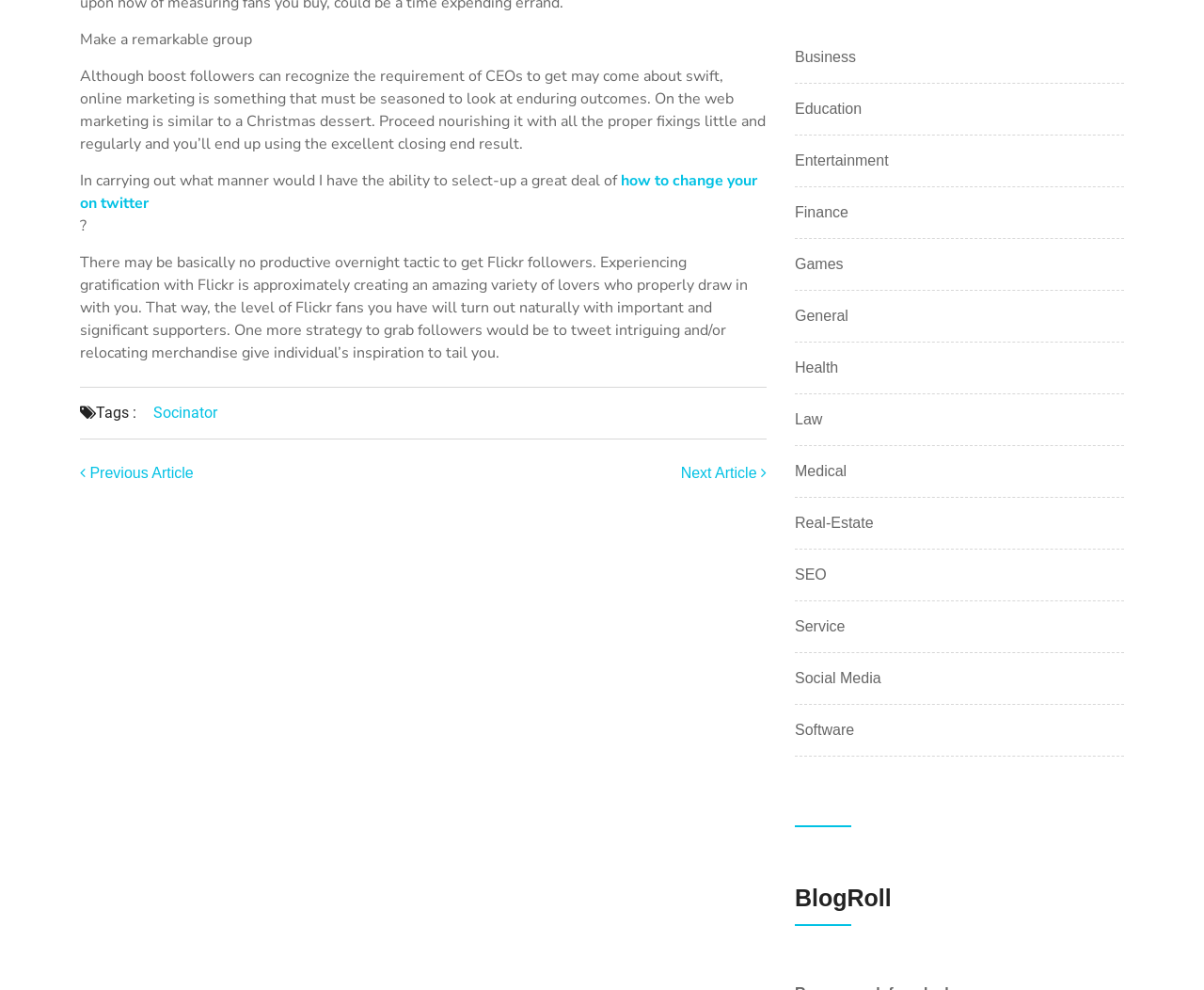Calculate the bounding box coordinates of the UI element given the description: "Health".

[0.66, 0.36, 0.696, 0.383]